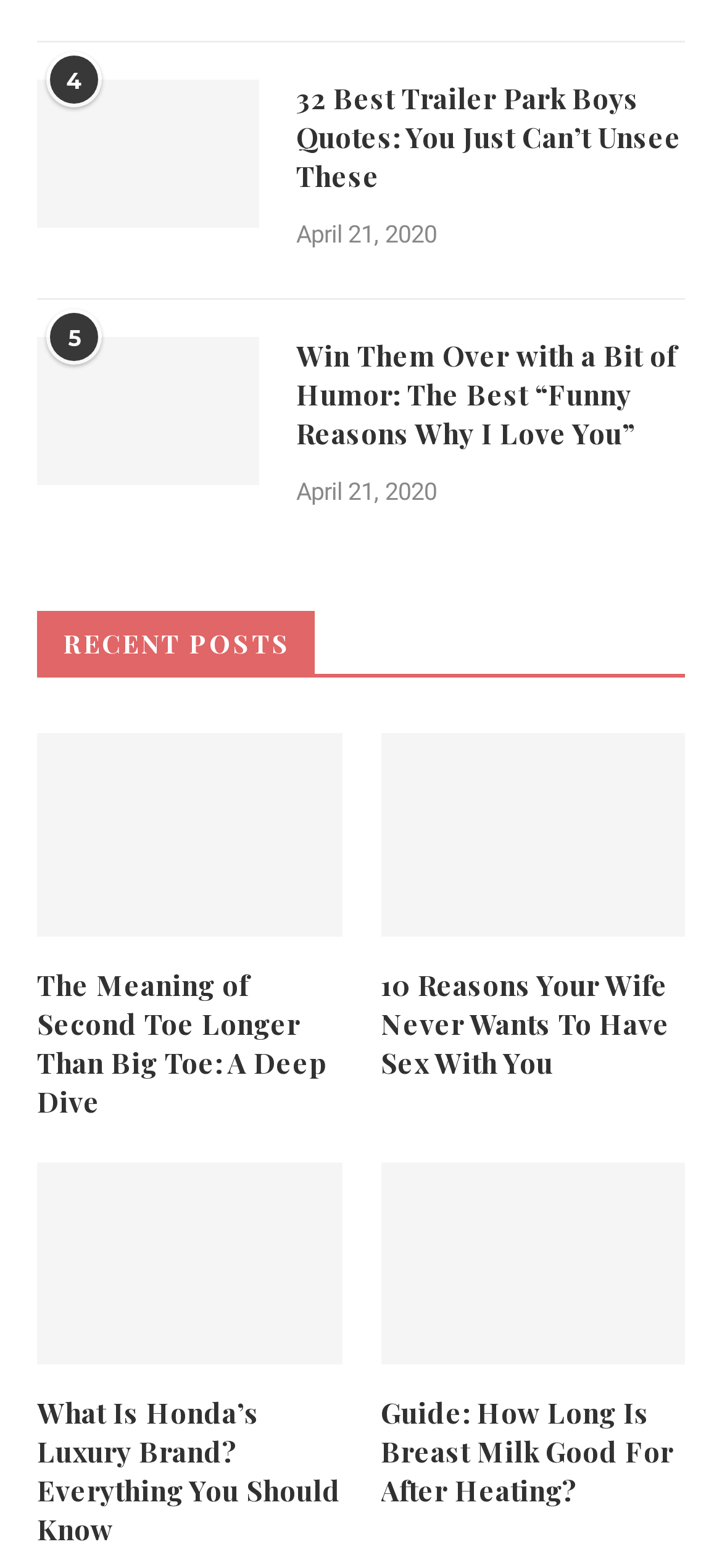Determine the bounding box coordinates of the section I need to click to execute the following instruction: "Read the article about Trailer Park Boys quotes". Provide the coordinates as four float numbers between 0 and 1, i.e., [left, top, right, bottom].

[0.41, 0.051, 0.949, 0.125]